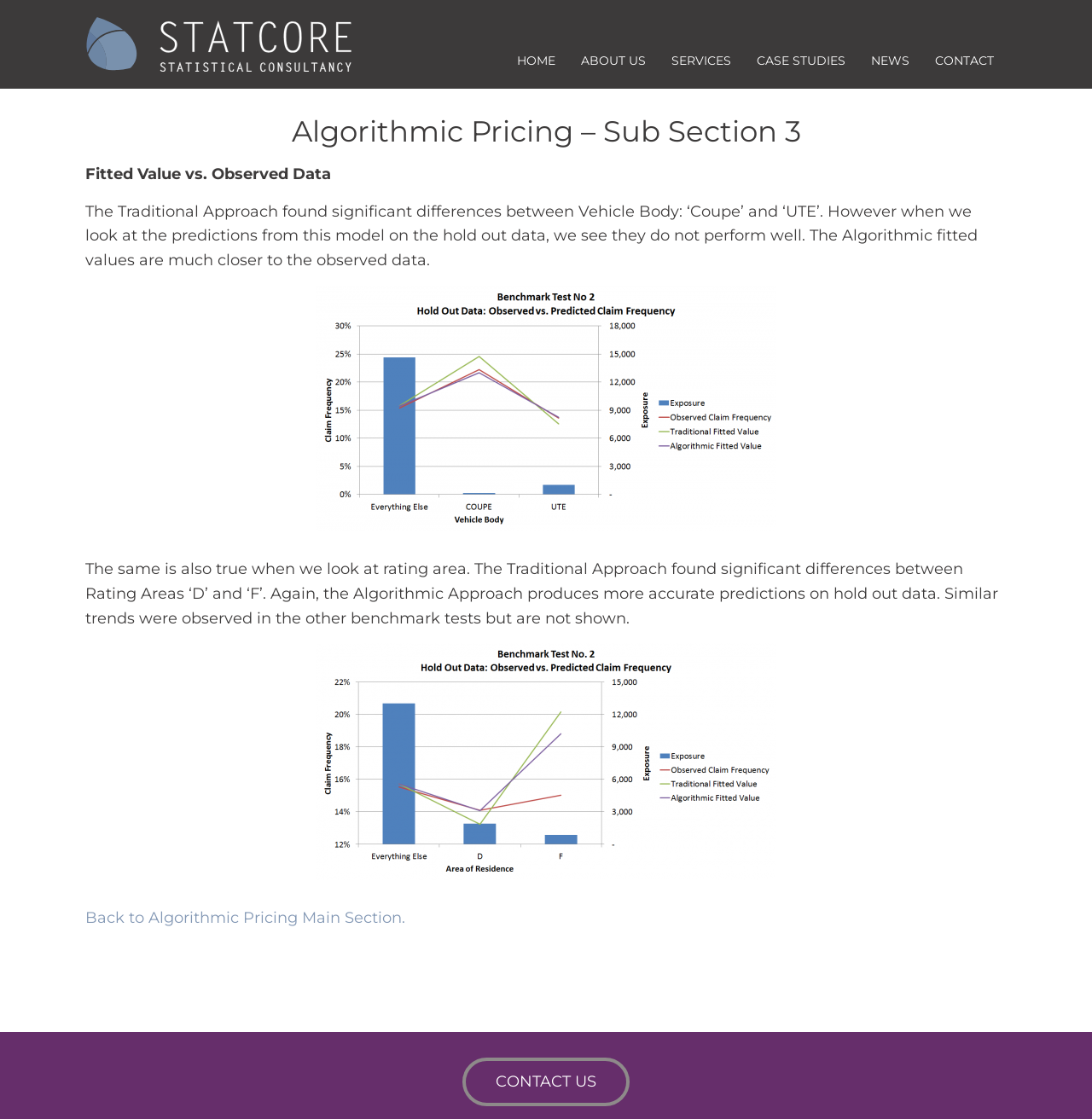Given the description "Contact", provide the bounding box coordinates of the corresponding UI element.

[0.845, 0.04, 0.922, 0.079]